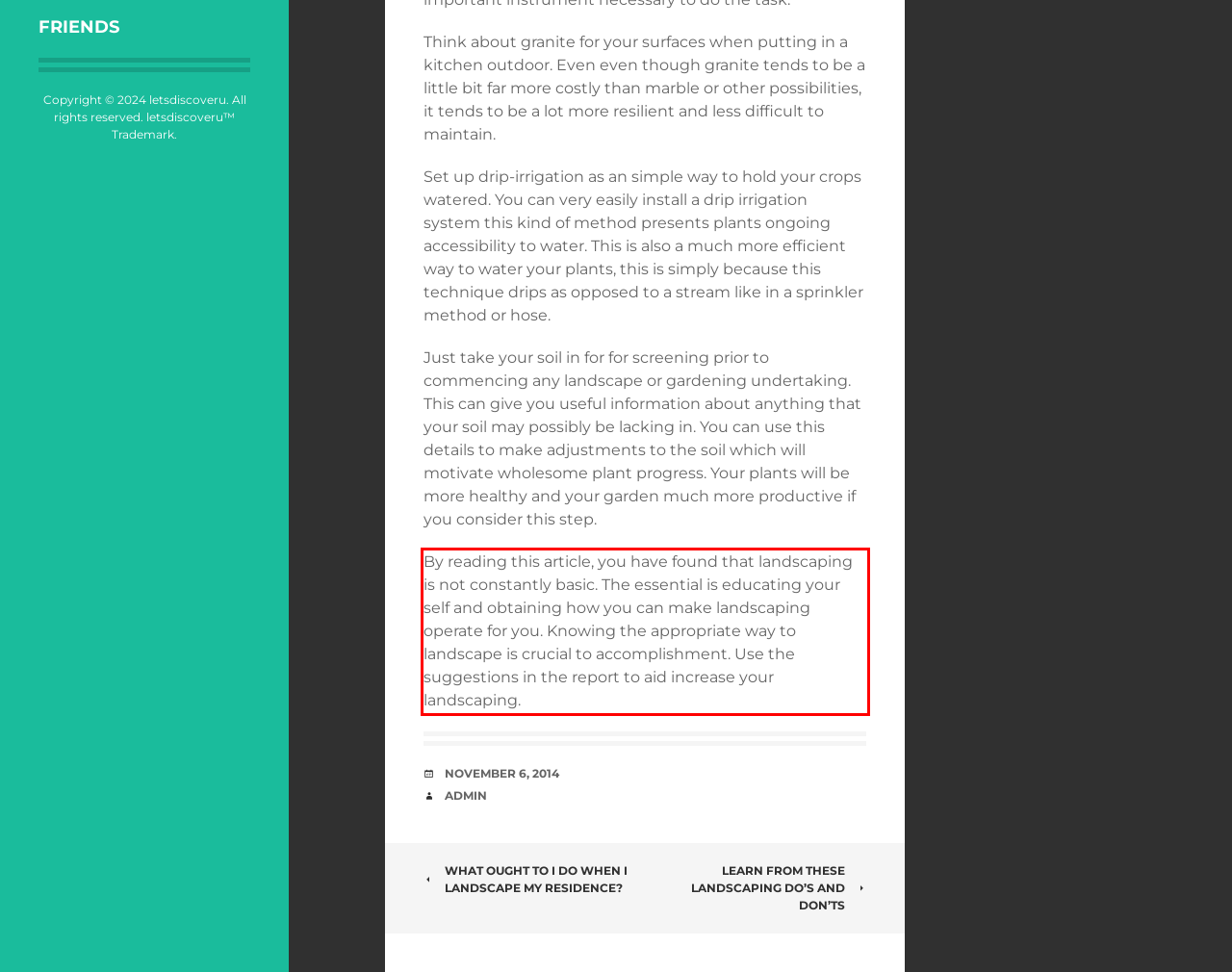You are presented with a screenshot containing a red rectangle. Extract the text found inside this red bounding box.

By reading this article, you have found that landscaping is not constantly basic. The essential is educating your self and obtaining how you can make landscaping operate for you. Knowing the appropriate way to landscape is crucial to accomplishment. Use the suggestions in the report to aid increase your landscaping.